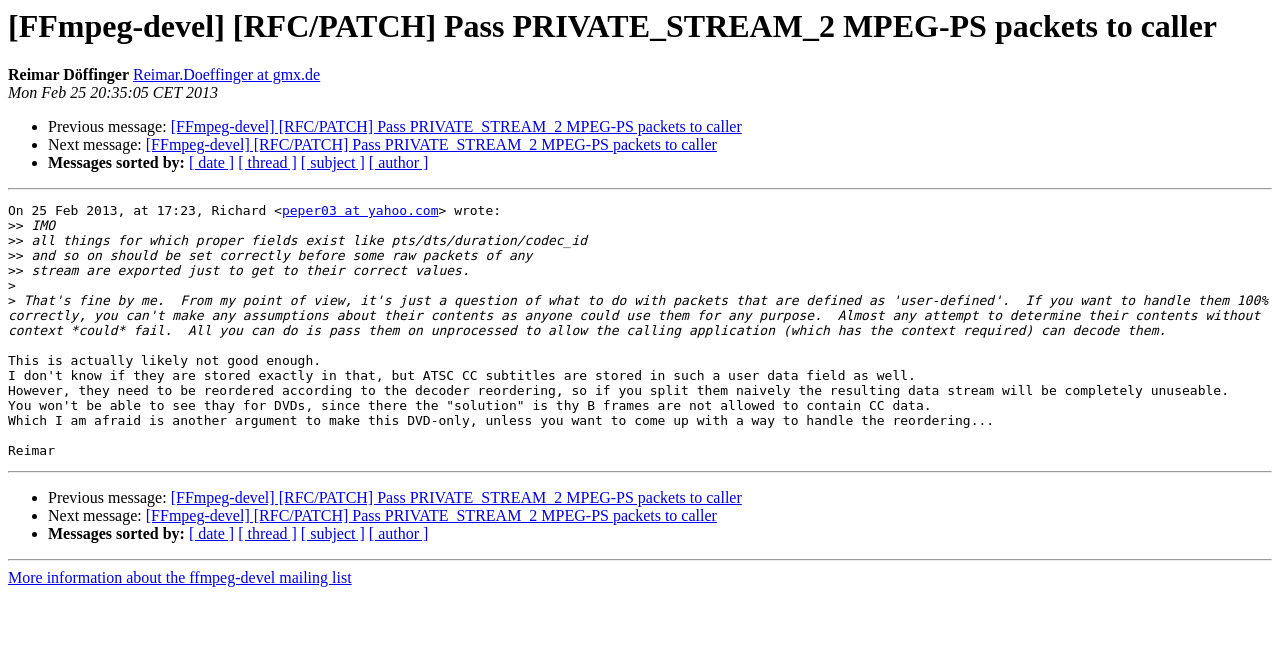Extract the main title from the webpage and generate its text.

[FFmpeg-devel] [RFC/PATCH] Pass PRIVATE_STREAM_2 MPEG-PS packets to caller